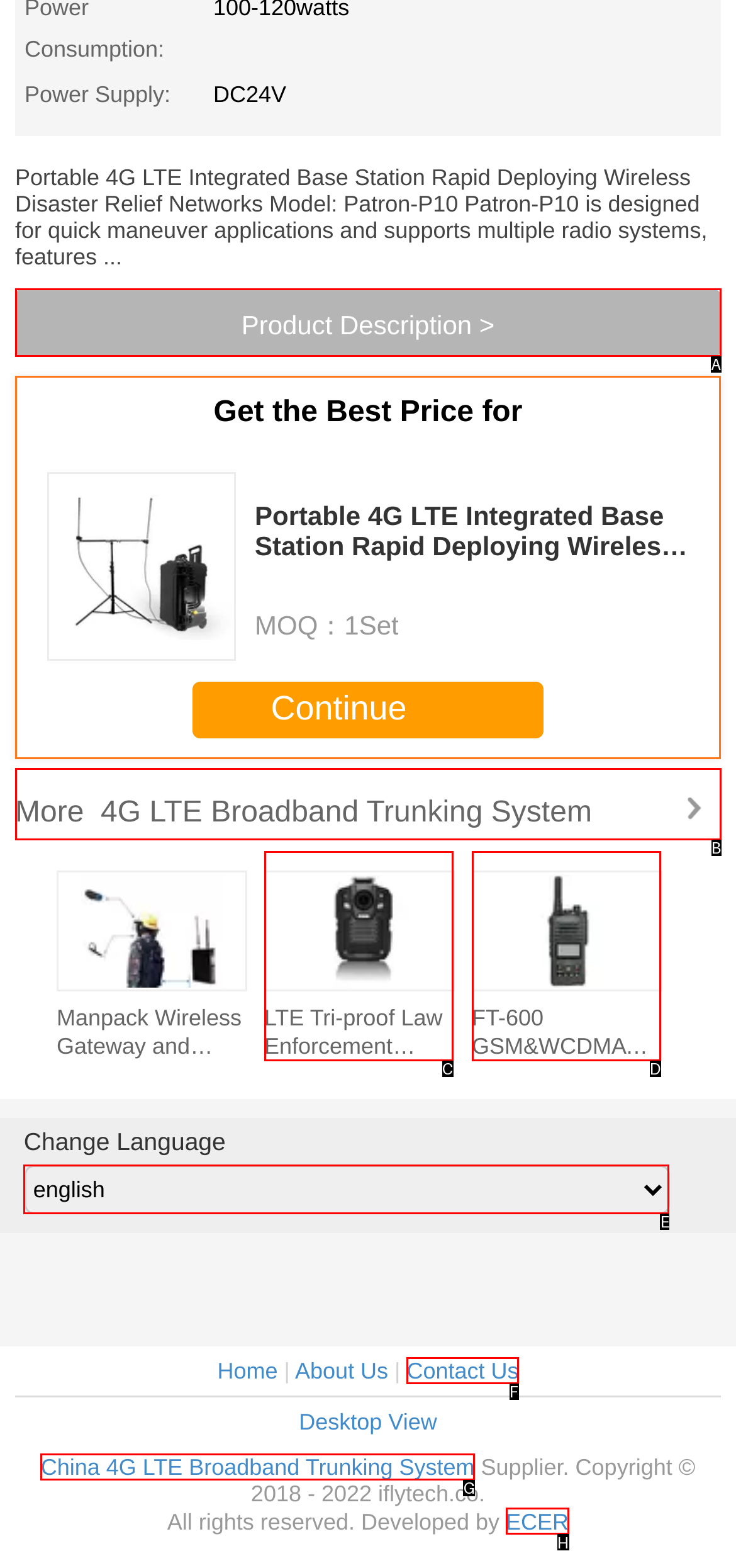Select the letter that corresponds to the description: Contact Us. Provide your answer using the option's letter.

F